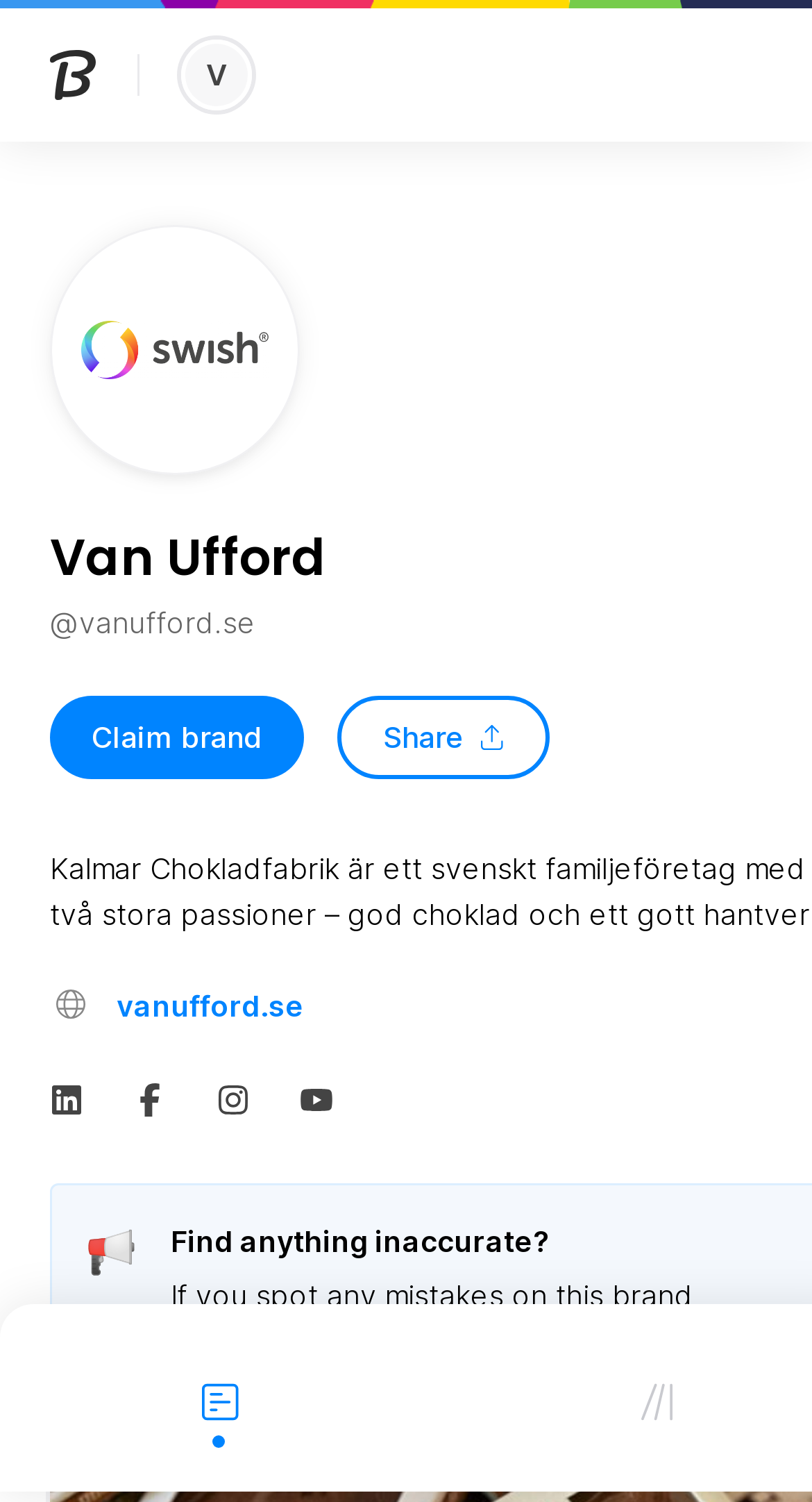Determine the bounding box coordinates for the UI element described. Format the coordinates as (top-left x, top-left y, bottom-right x, bottom-right y) and ensure all values are between 0 and 1. Element description: Share

[0.415, 0.463, 0.676, 0.519]